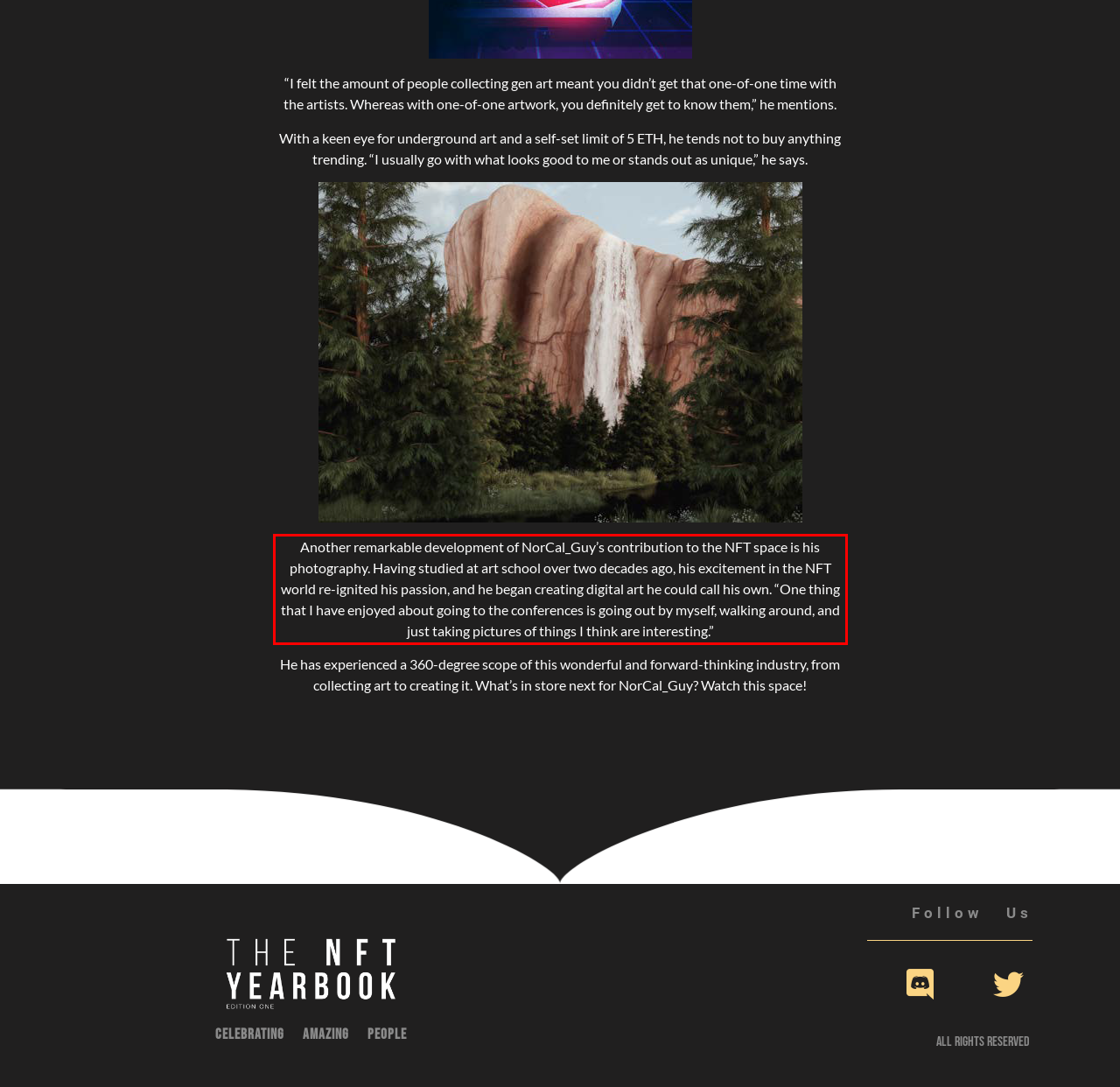From the screenshot of the webpage, locate the red bounding box and extract the text contained within that area.

Another remarkable development of NorCal_Guy’s contribution to the NFT space is his photography. Having studied at art school over two decades ago, his excitement in the NFT world re-ignited his passion, and he began creating digital art he could call his own. “One thing that I have enjoyed about going to the conferences is going out by myself, walking around, and just taking pictures of things I think are interesting.”